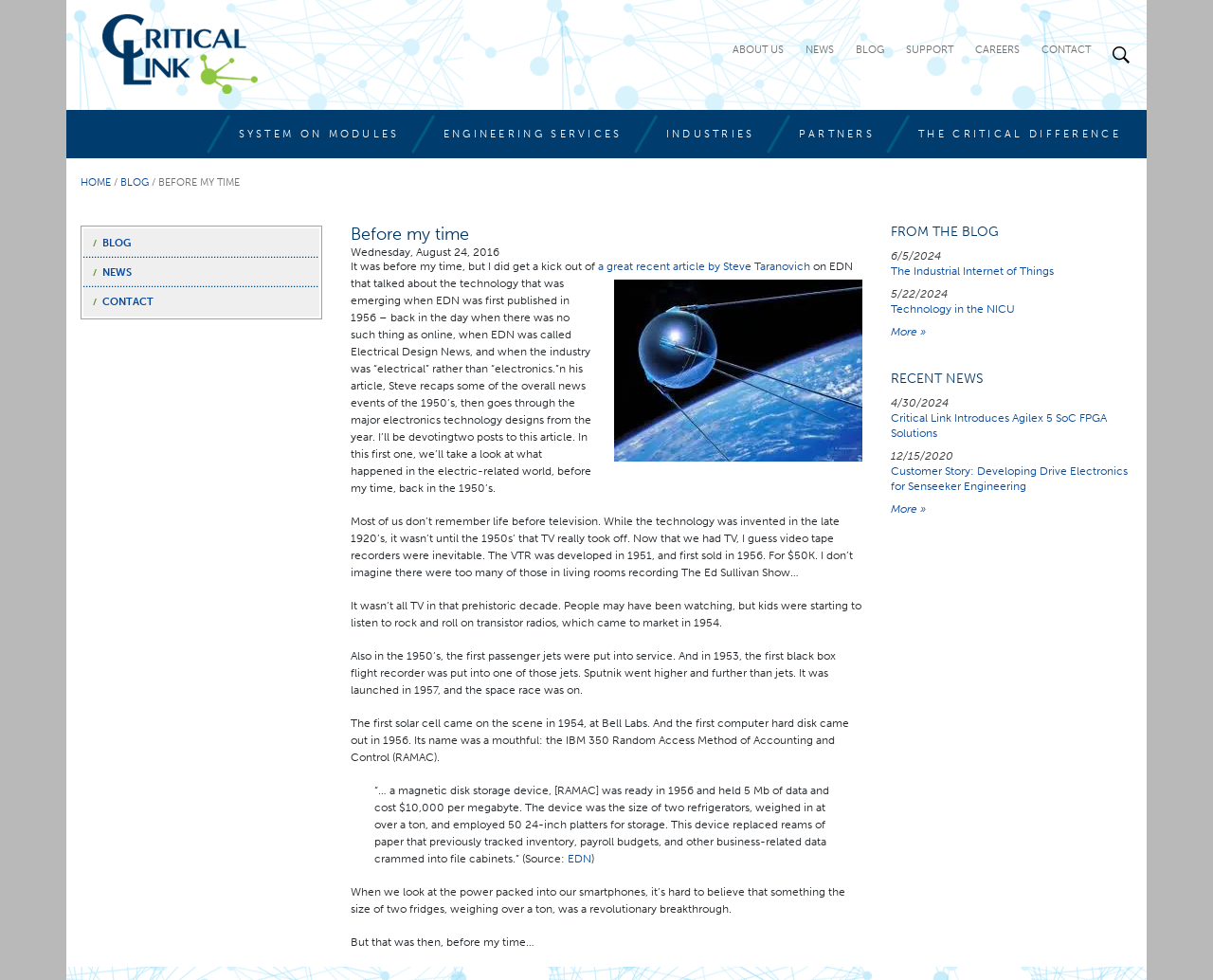How many recent news items are listed?
Please craft a detailed and exhaustive response to the question.

I found the answer by counting the number of news items listed in the 'RECENT NEWS' section, which are 3 in total.